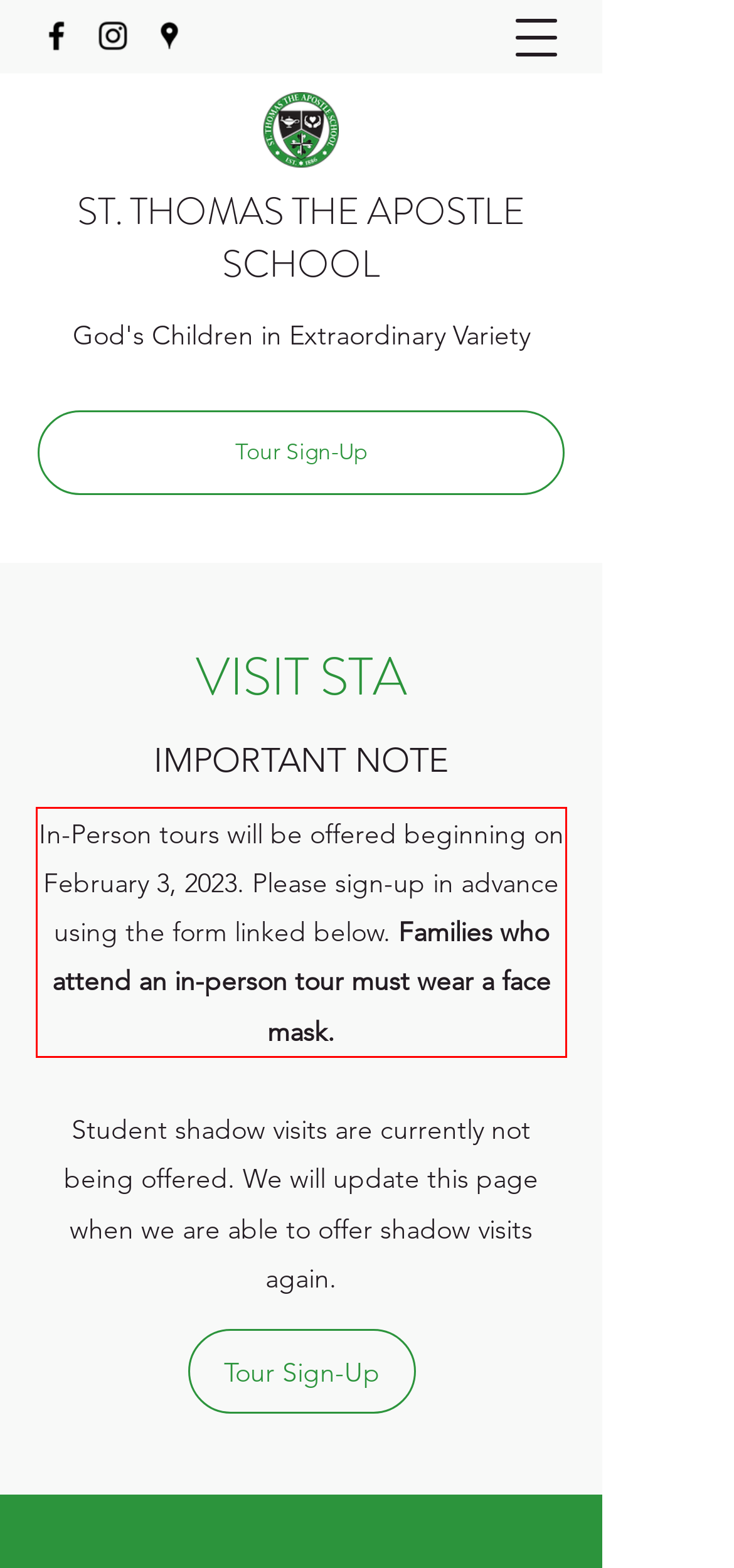You are provided with a screenshot of a webpage that includes a red bounding box. Extract and generate the text content found within the red bounding box.

In-Person tours will be offered beginning on February 3, 2023. Please sign-up in advance using the form linked below. Families who attend an in-person tour must wear a face mask.